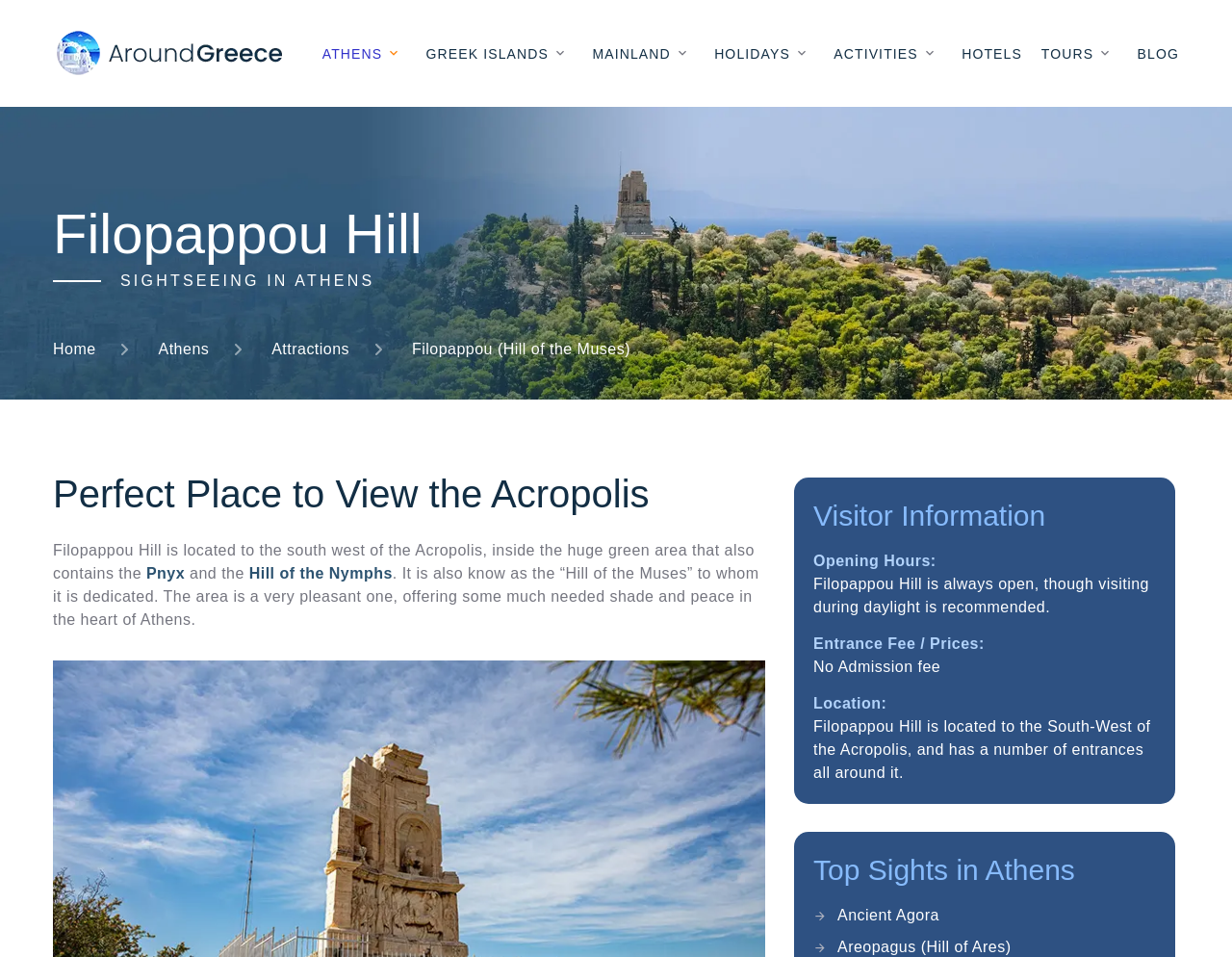Give a short answer to this question using one word or a phrase:
What is Filopappou Hill also known as?

Hill of the Muses